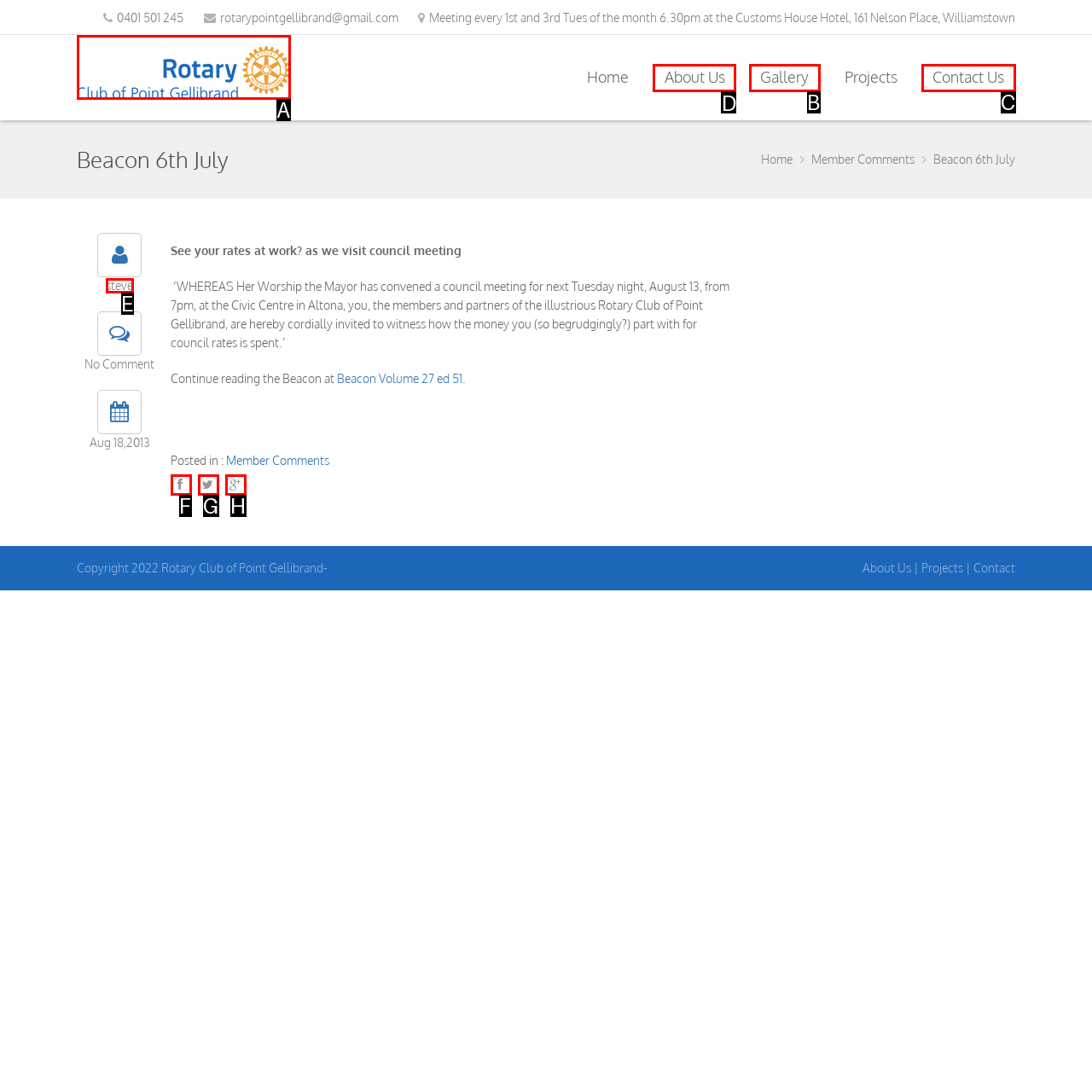Select the letter of the element you need to click to complete this task: Go to the 'About Us' page
Answer using the letter from the specified choices.

D